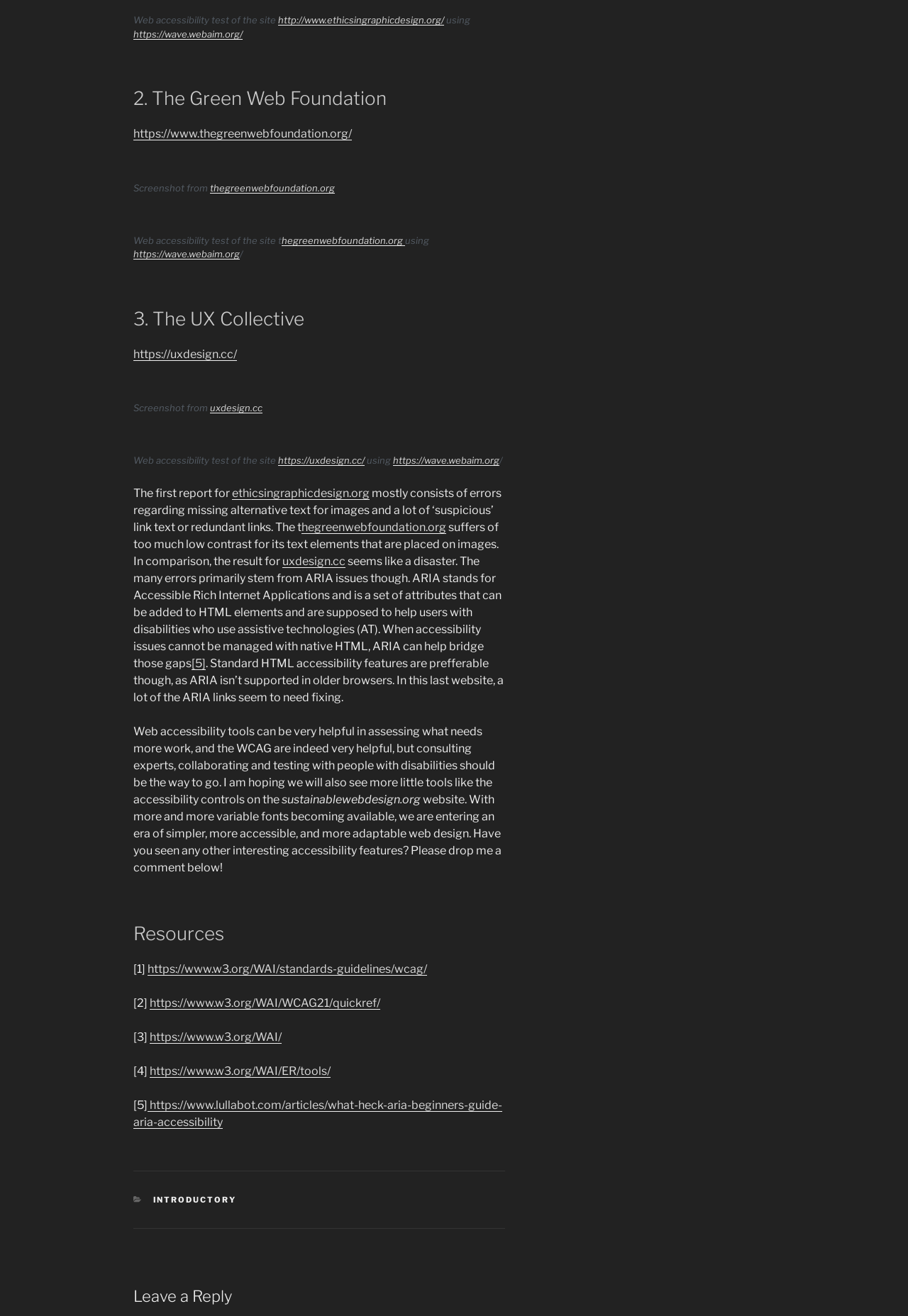What is the purpose of ARIA?
Identify the answer in the screenshot and reply with a single word or phrase.

Help users with disabilities